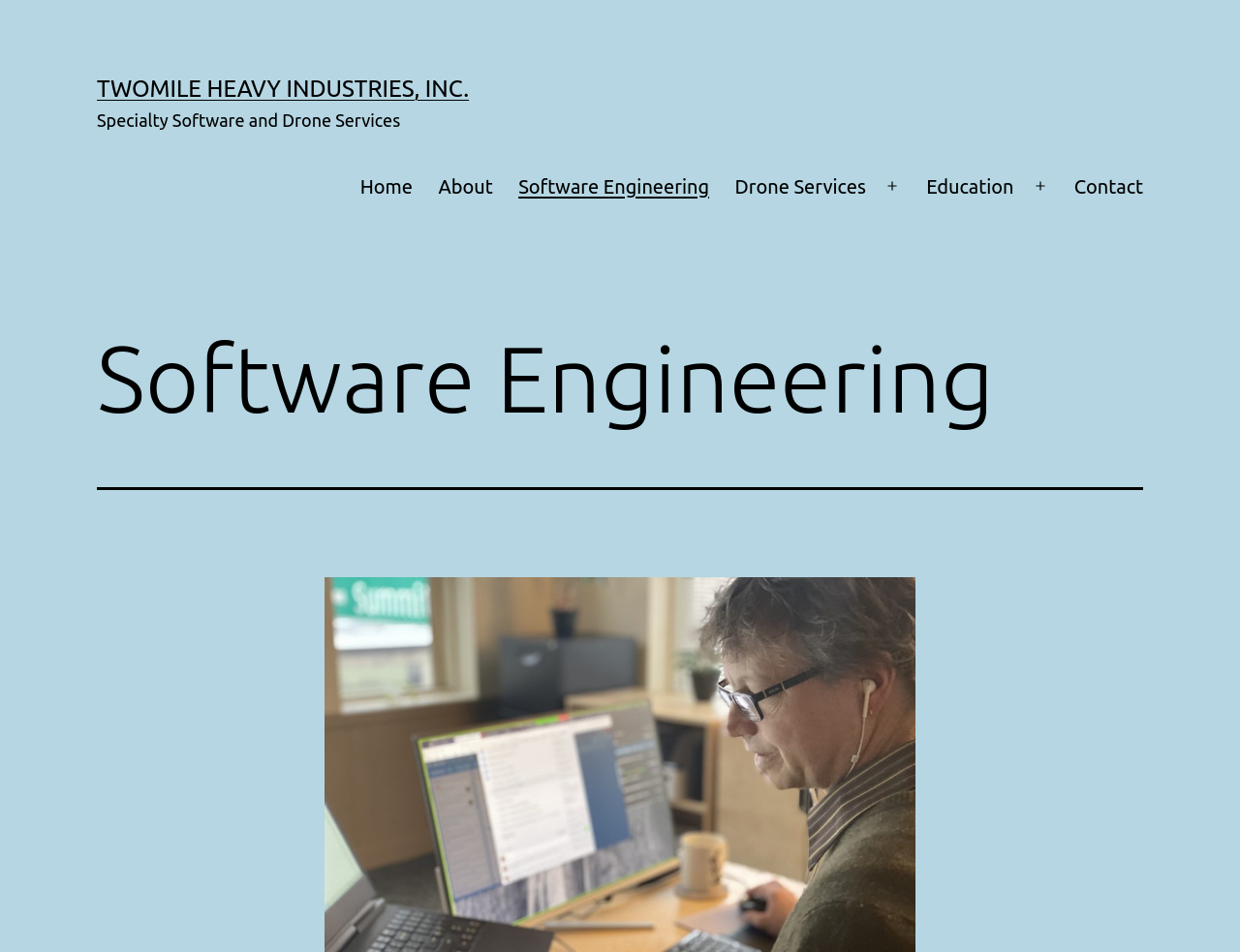Determine the bounding box coordinates of the target area to click to execute the following instruction: "Click on the Home link."

[0.28, 0.17, 0.343, 0.222]